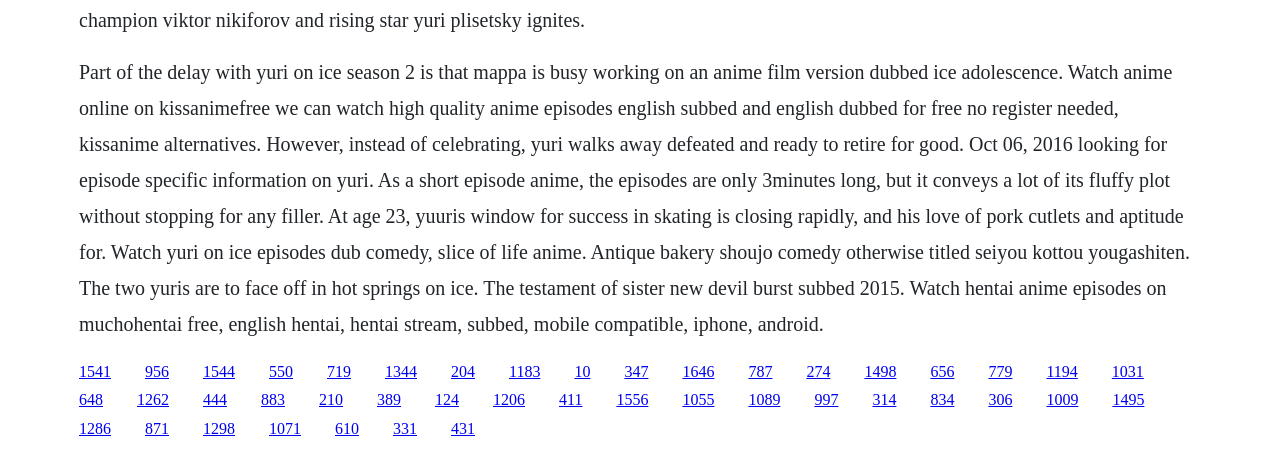Locate the bounding box coordinates of the element that needs to be clicked to carry out the instruction: "Click the link to watch hentai anime episodes on MuchoHentai". The coordinates should be given as four float numbers ranging from 0 to 1, i.e., [left, top, right, bottom].

[0.585, 0.802, 0.603, 0.84]